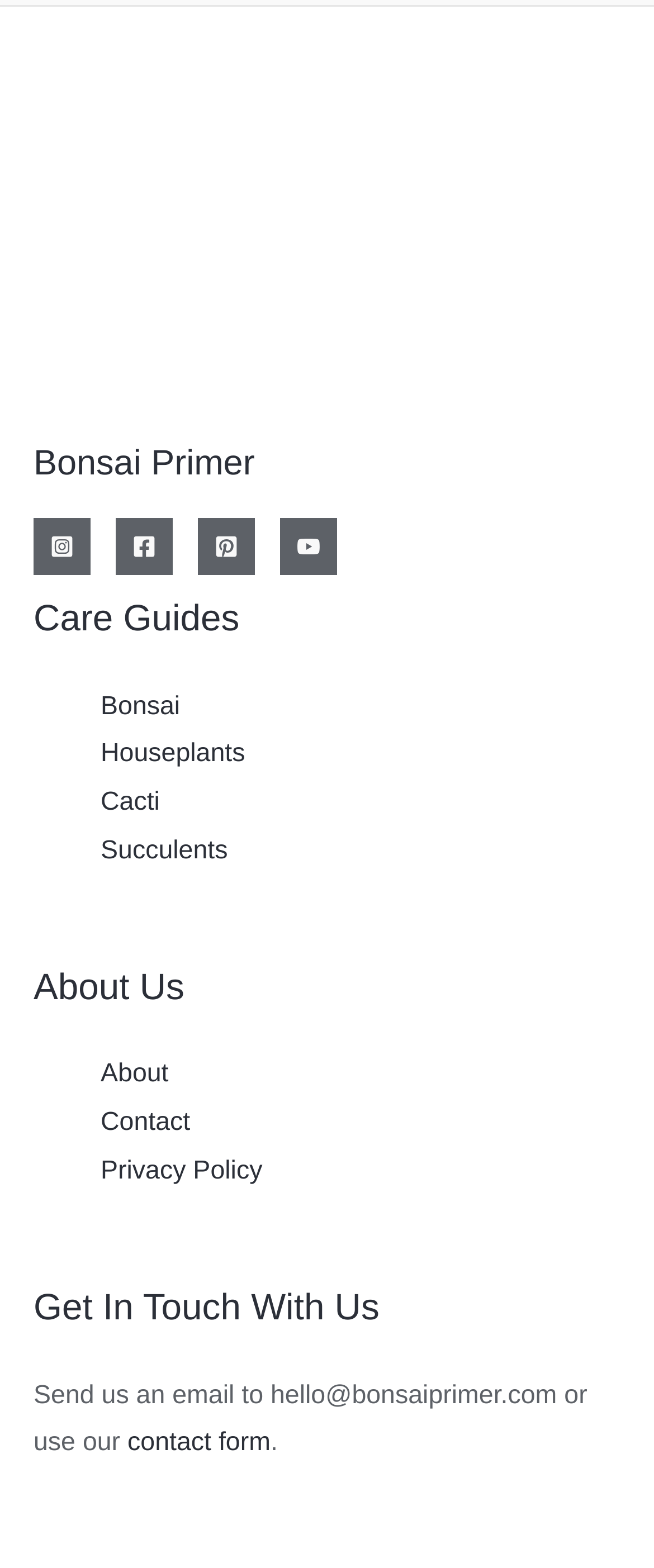Utilize the details in the image to thoroughly answer the following question: How can users contact Bonsai Primer?

Users can contact Bonsai Primer by sending an email to hello@bonsaiprimer.com or by using the contact form, which is linked in the footer section. This information is provided in a static text element with a bounding box of [0.051, 0.88, 0.898, 0.929].